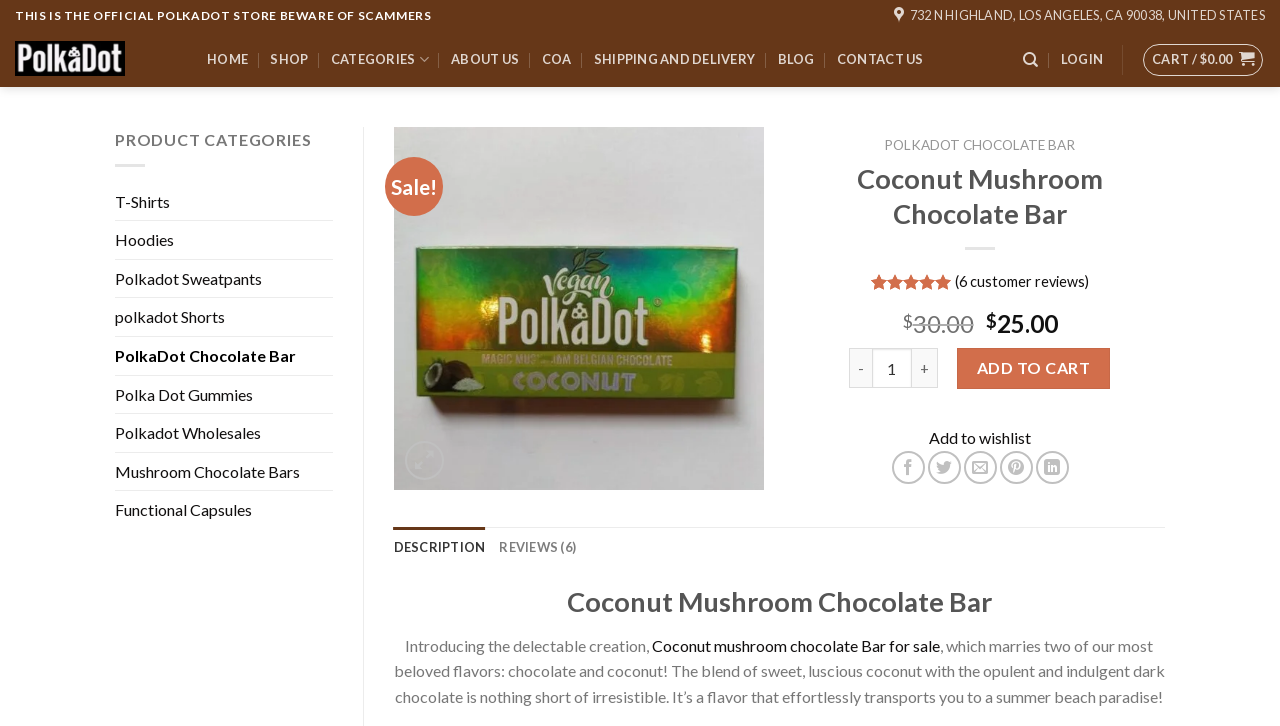Determine the bounding box coordinates for the area you should click to complete the following instruction: "Add to wishlist".

[0.548, 0.257, 0.585, 0.309]